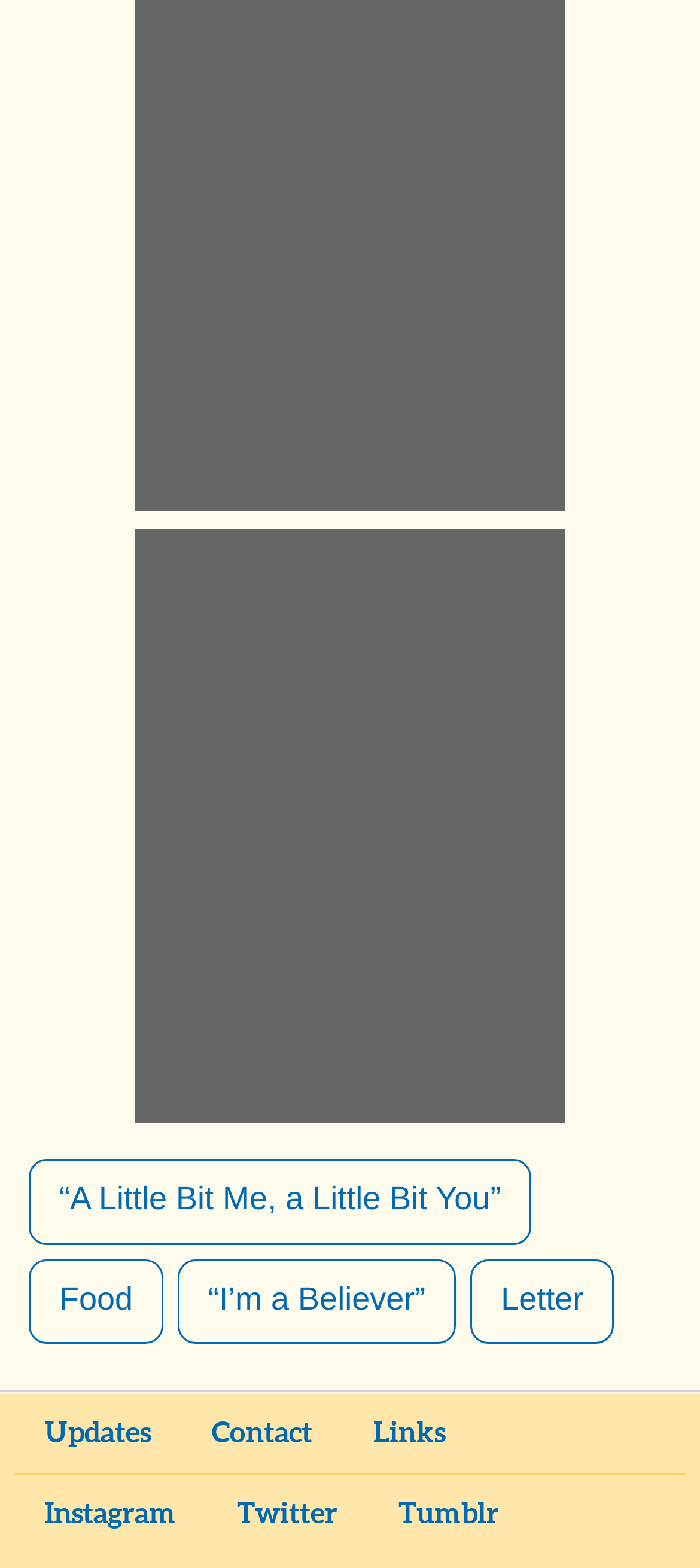What is the text of the first link? Observe the screenshot and provide a one-word or short phrase answer.

“A Little Bit Me, a Little Bit You”